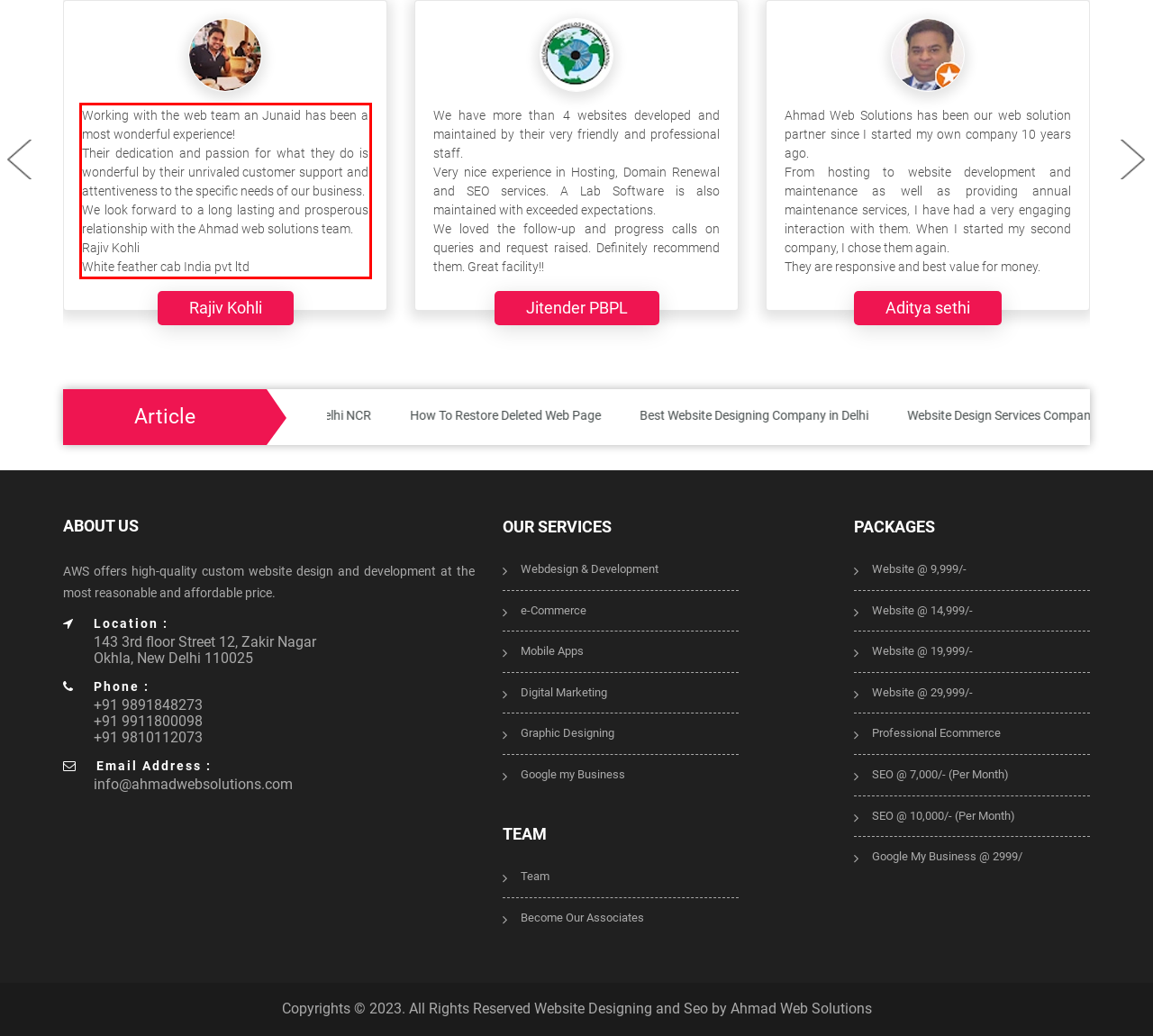You are provided with a screenshot of a webpage featuring a red rectangle bounding box. Extract the text content within this red bounding box using OCR.

We are associated with Junaid since 2007. He has very professional team with very polite behaviour. As far as financial part is concerned his company giving us services on very economical rates in comparison with others. I recommend him and his team for all web services. Thanks Sushil Verma MD .. Sintel Group